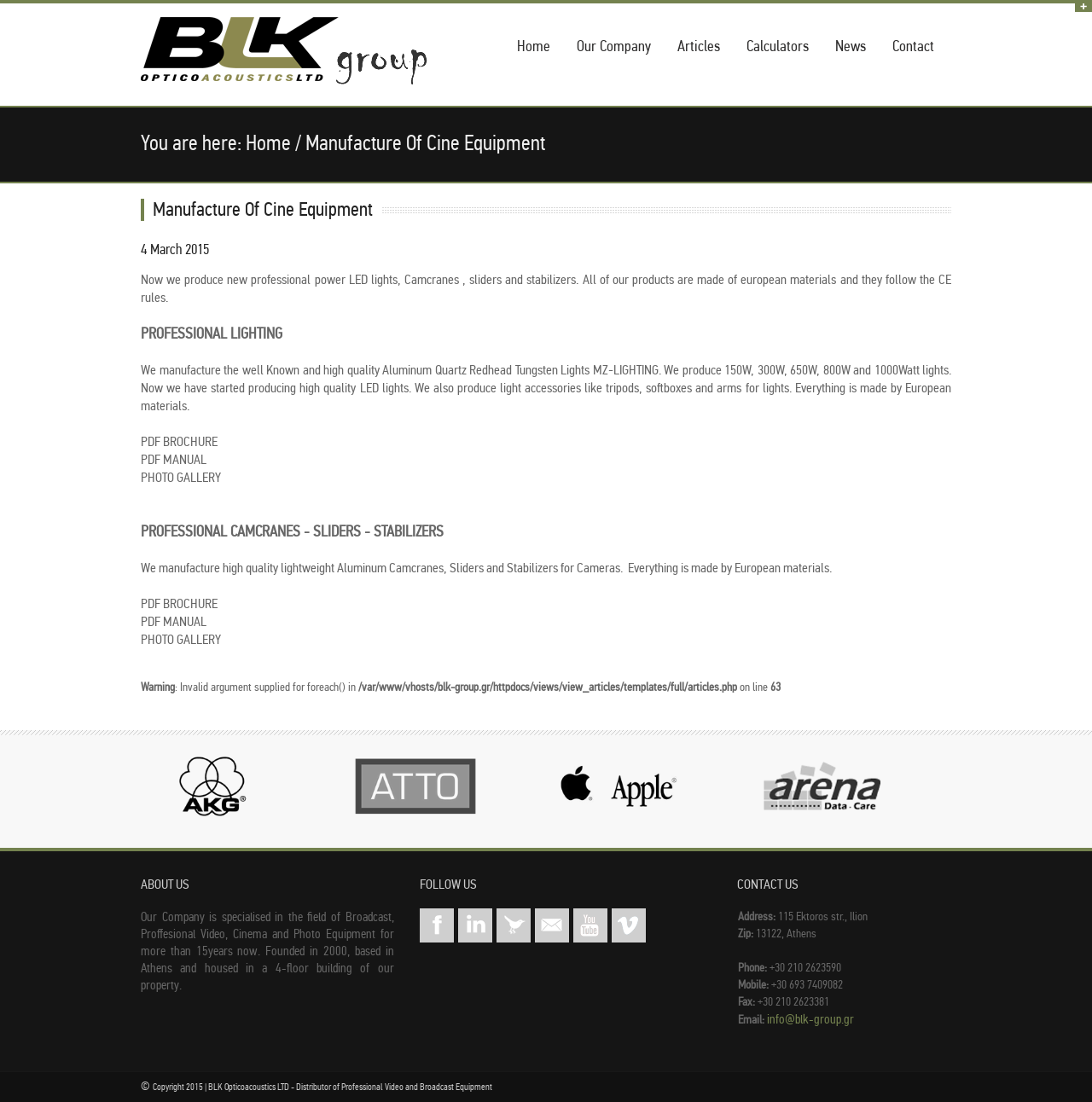What is the company's address?
Please give a detailed and elaborate answer to the question.

The company's address is 115 Ektoros str., Ilion, as stated in the 'CONTACT US' section.